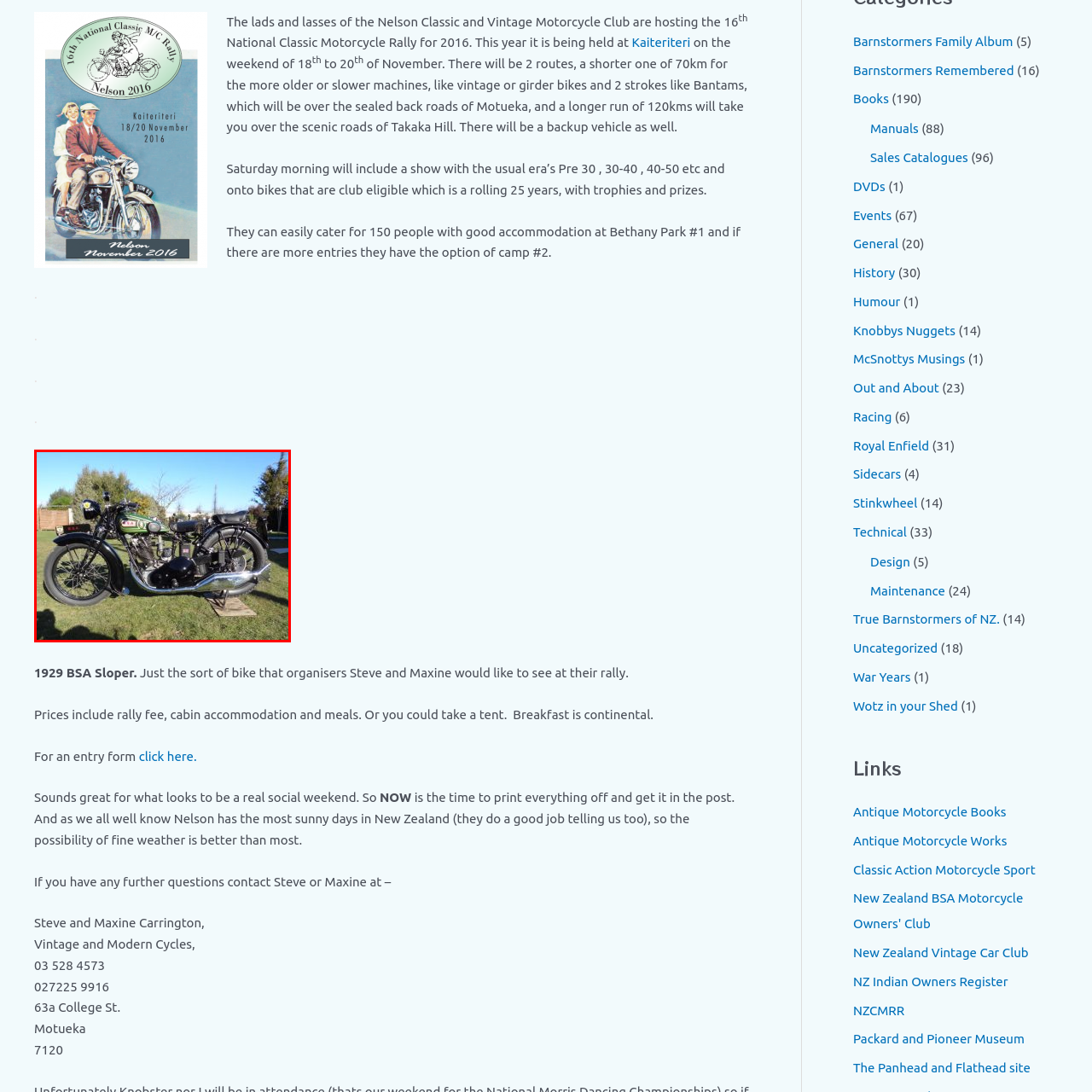Focus on the image within the purple boundary, What is the material of the motorcycle's exhaust? 
Answer briefly using one word or phrase.

Polished chrome